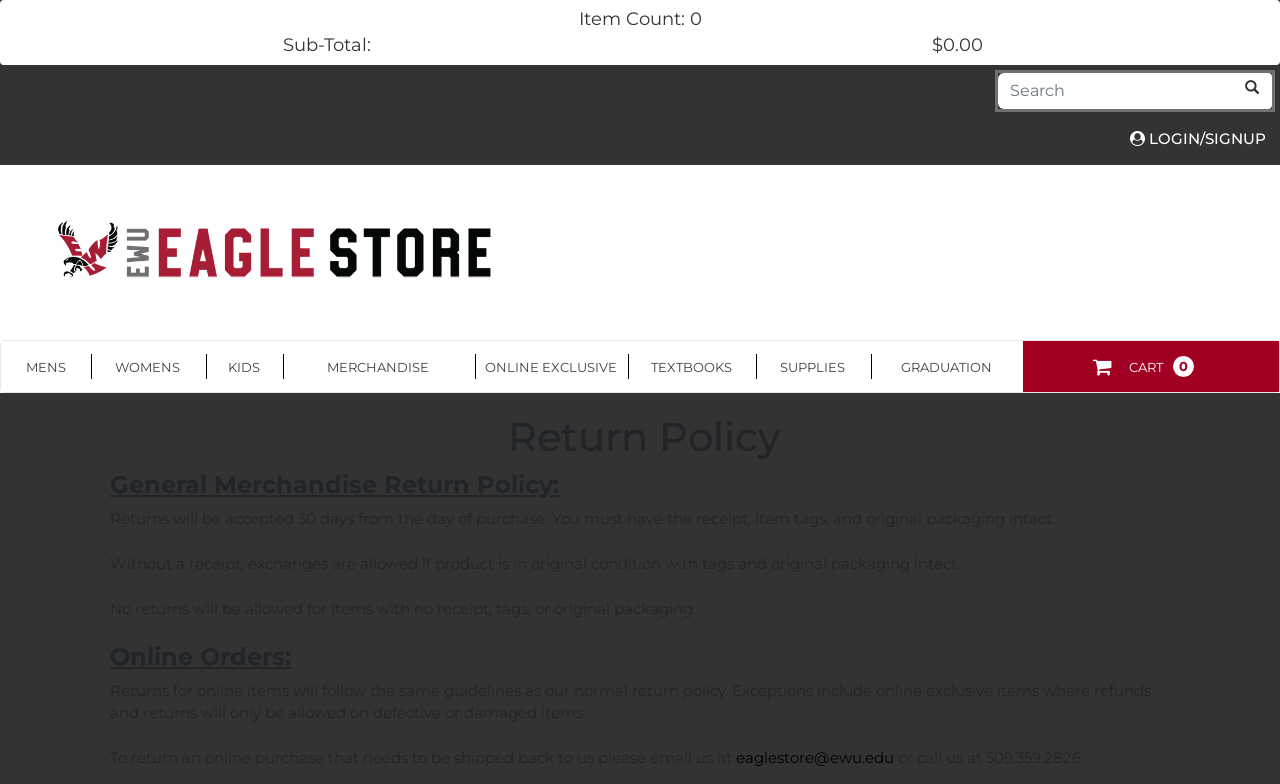Provide a short answer using a single word or phrase for the following question: 
What is the email address to contact for returning an online purchase?

eaglestore@ewu.edu